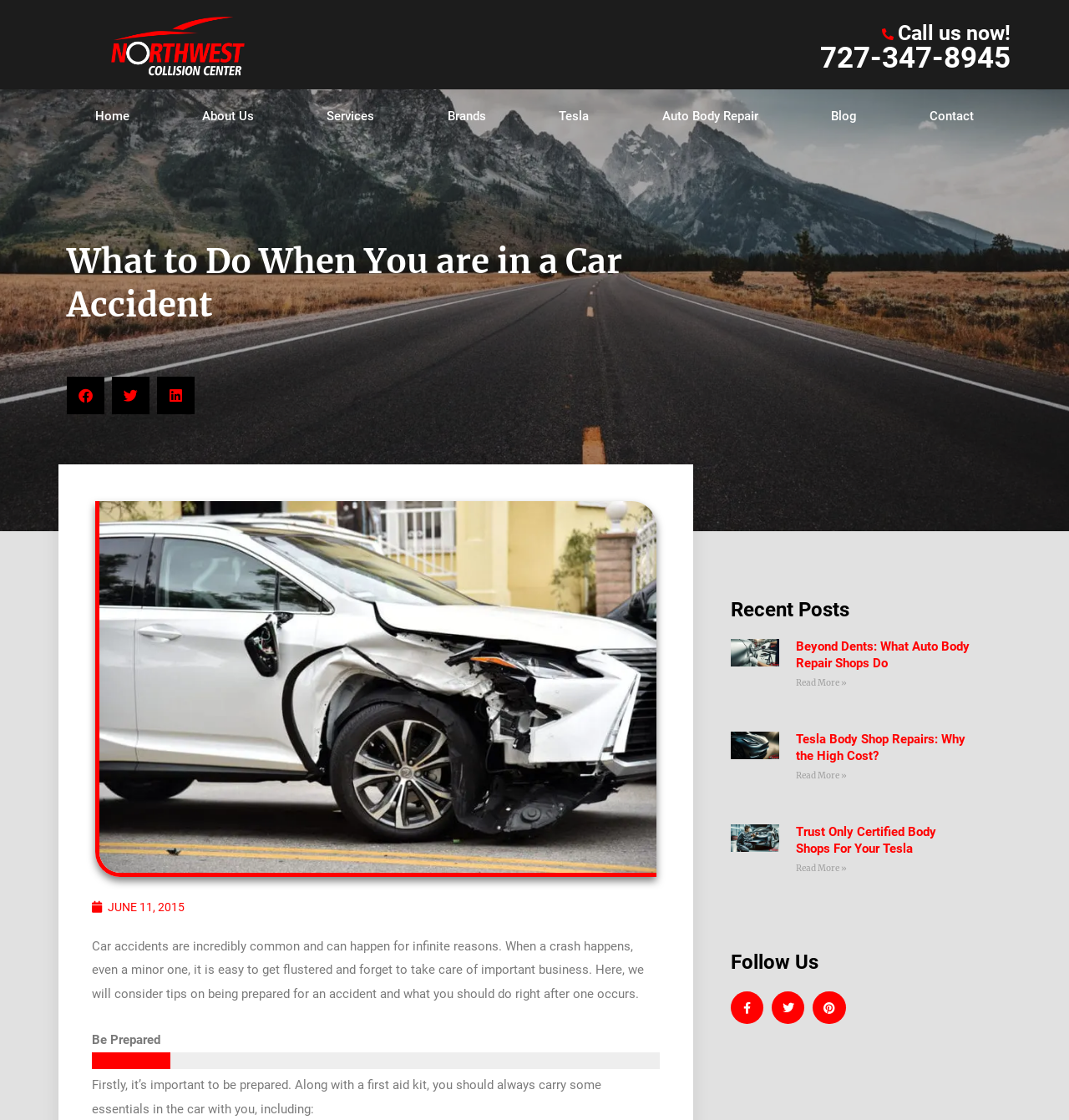How many social media platforms are listed to follow?
Please provide a comprehensive answer based on the contents of the image.

I counted the number of social media links listed under the 'Follow Us' heading, which includes Facebook, Twitter, and Pinterest, making a total of 3 platforms.